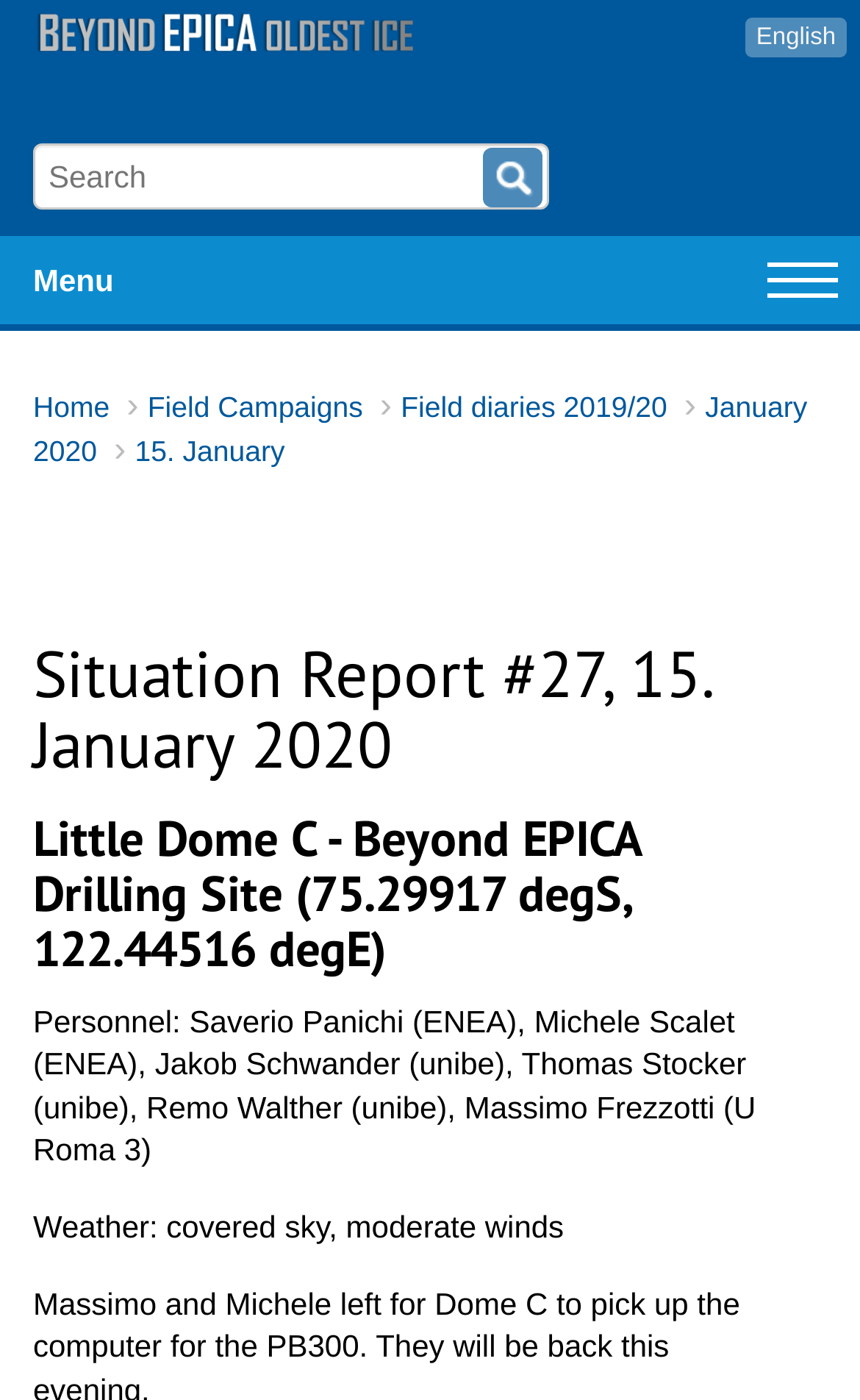What is the name of the drilling site?
Provide a detailed answer to the question, using the image to inform your response.

I found the answer by looking at the second heading on the webpage, which mentions 'Little Dome C - Beyond EPICA Drilling Site'.